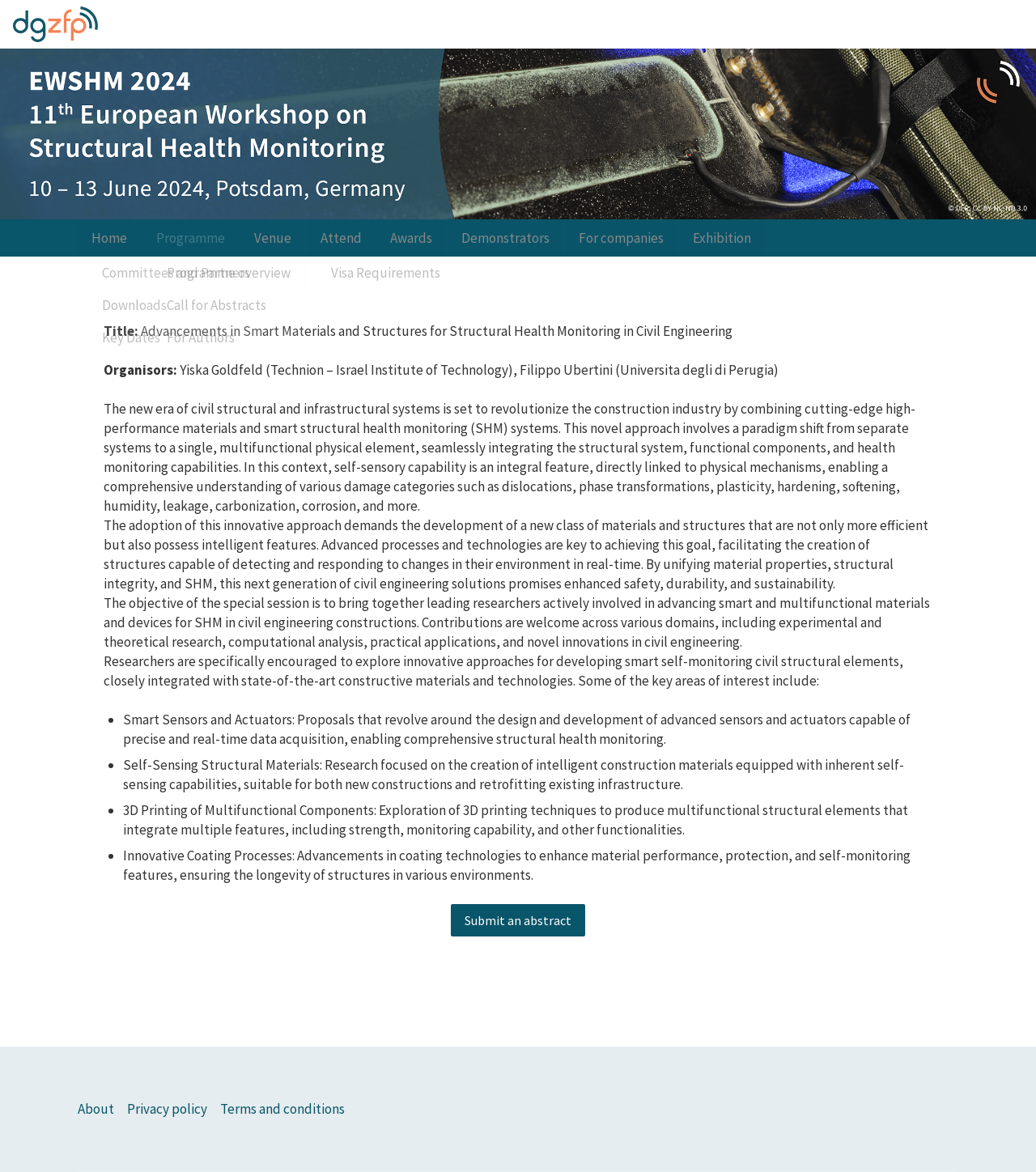What is the purpose of the special session?
Please provide a detailed and comprehensive answer to the question.

I determined the answer by reading the text that describes the objective of the special session. It states that the objective is 'to bring together leading researchers actively involved in advancing smart and multifunctional materials and devices for SHM in civil engineering constructions'. This suggests that the purpose of the special session is to bring together leading researchers in the field.